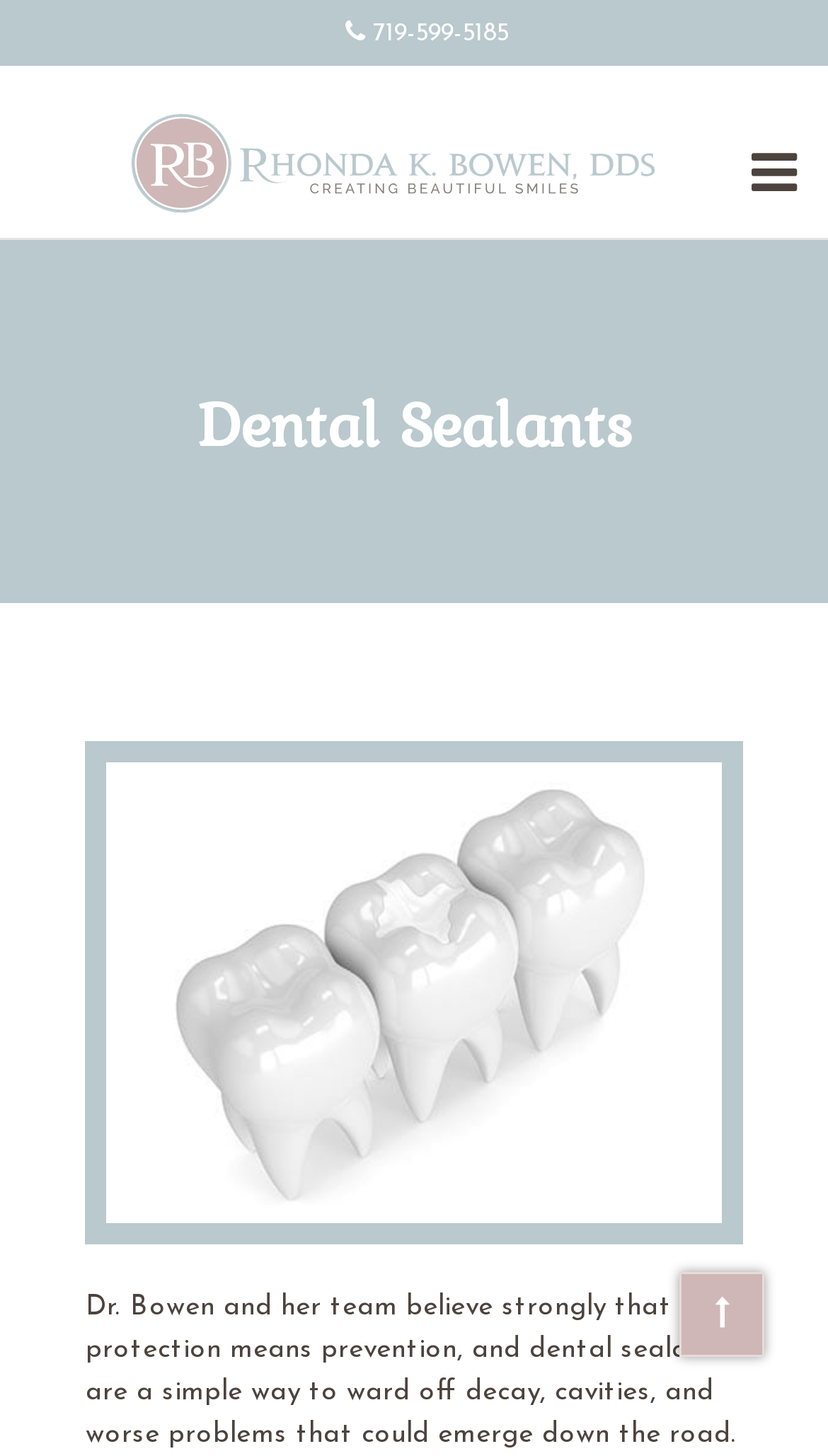What is the name of the dentist?
Utilize the image to construct a detailed and well-explained answer.

I found the name of the dentist by looking at the heading element, which is located at the top of the page and contains a link to the dentist's name.